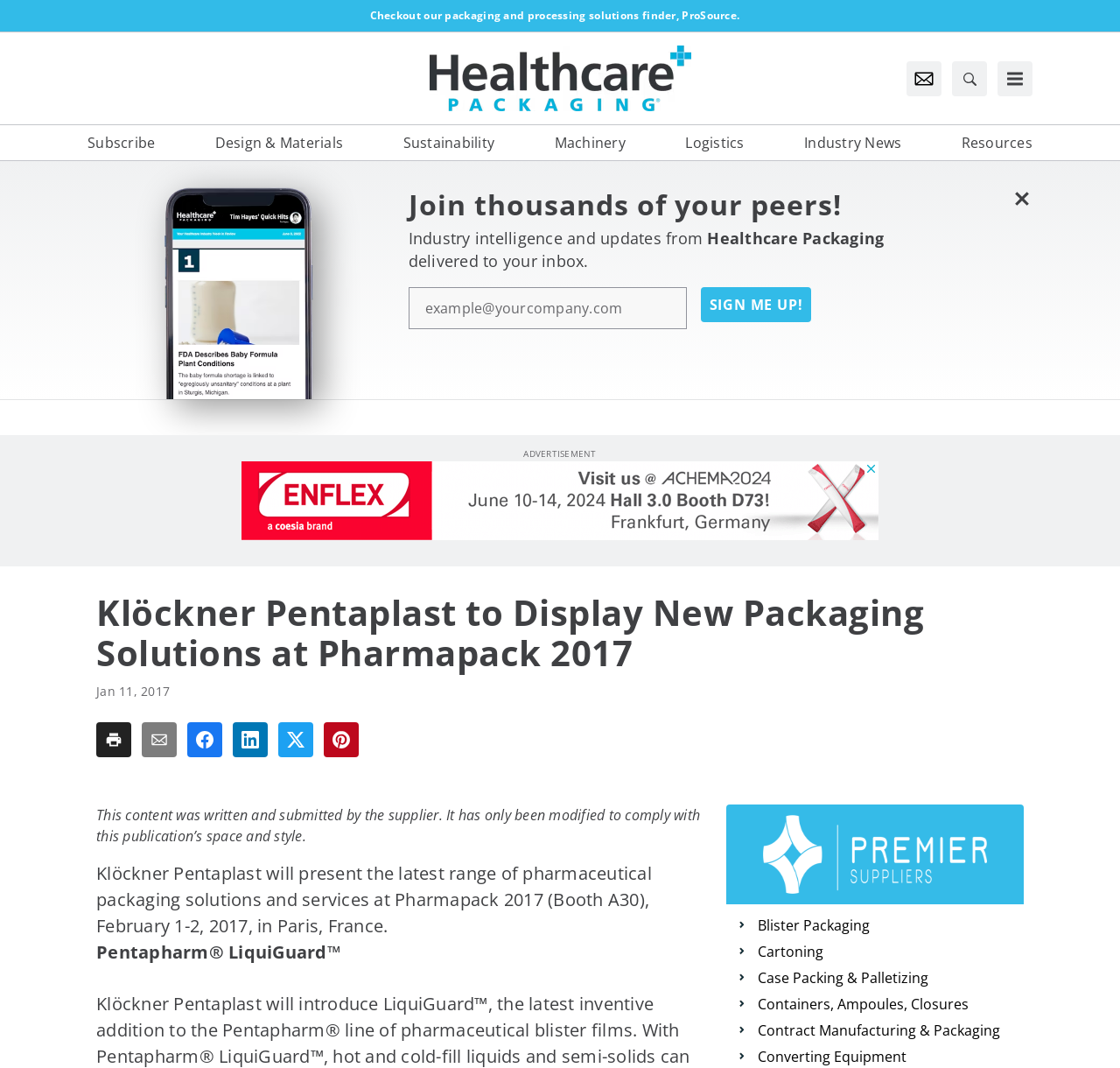Please identify the bounding box coordinates of the clickable area that will allow you to execute the instruction: "Explore blister packaging solutions".

[0.66, 0.857, 0.902, 0.876]